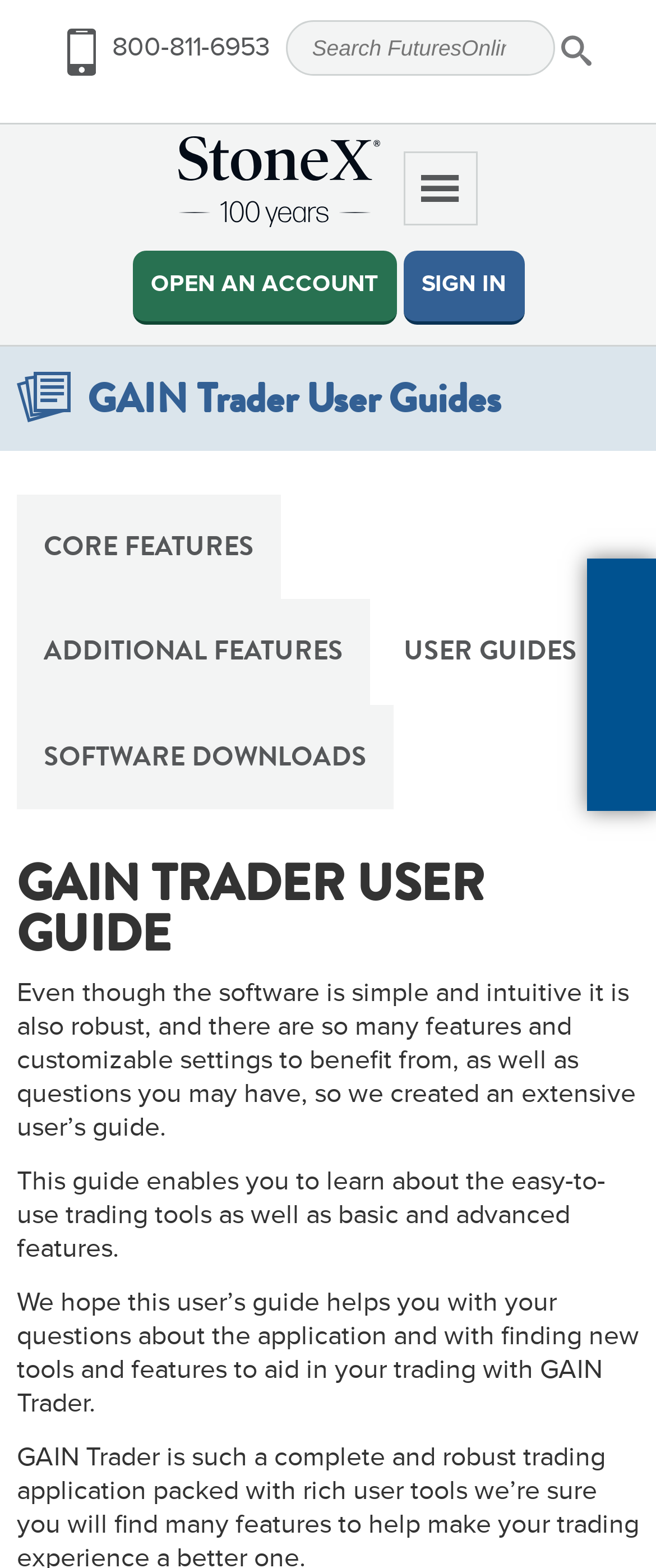Give a short answer using one word or phrase for the question:
How many links are there in the primary navigation?

3